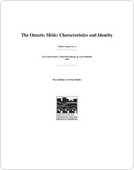When was the document published? Refer to the image and provide a one-word or short phrase answer.

January 1, 1991